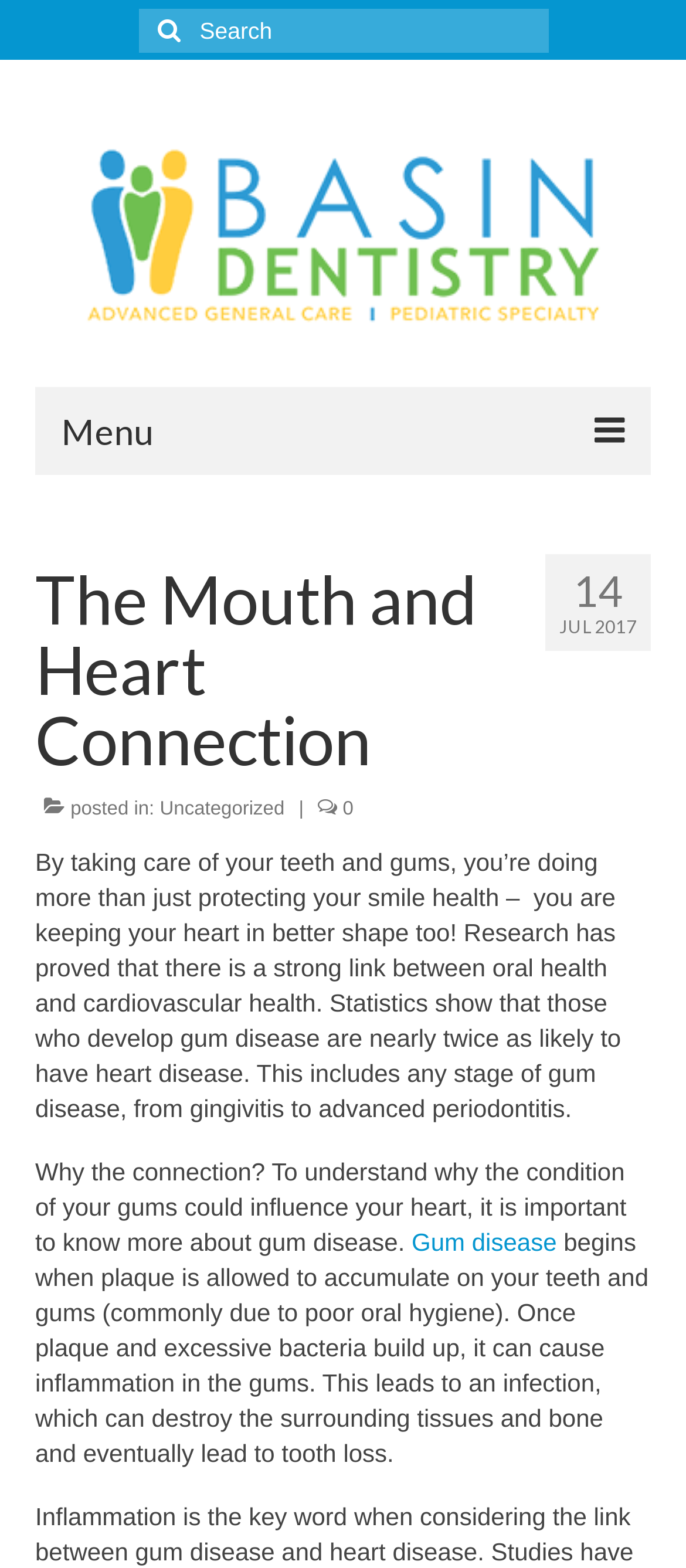Determine the bounding box coordinates of the clickable element necessary to fulfill the instruction: "Search for something". Provide the coordinates as four float numbers within the 0 to 1 range, i.e., [left, top, right, bottom].

[0.201, 0.006, 0.799, 0.034]